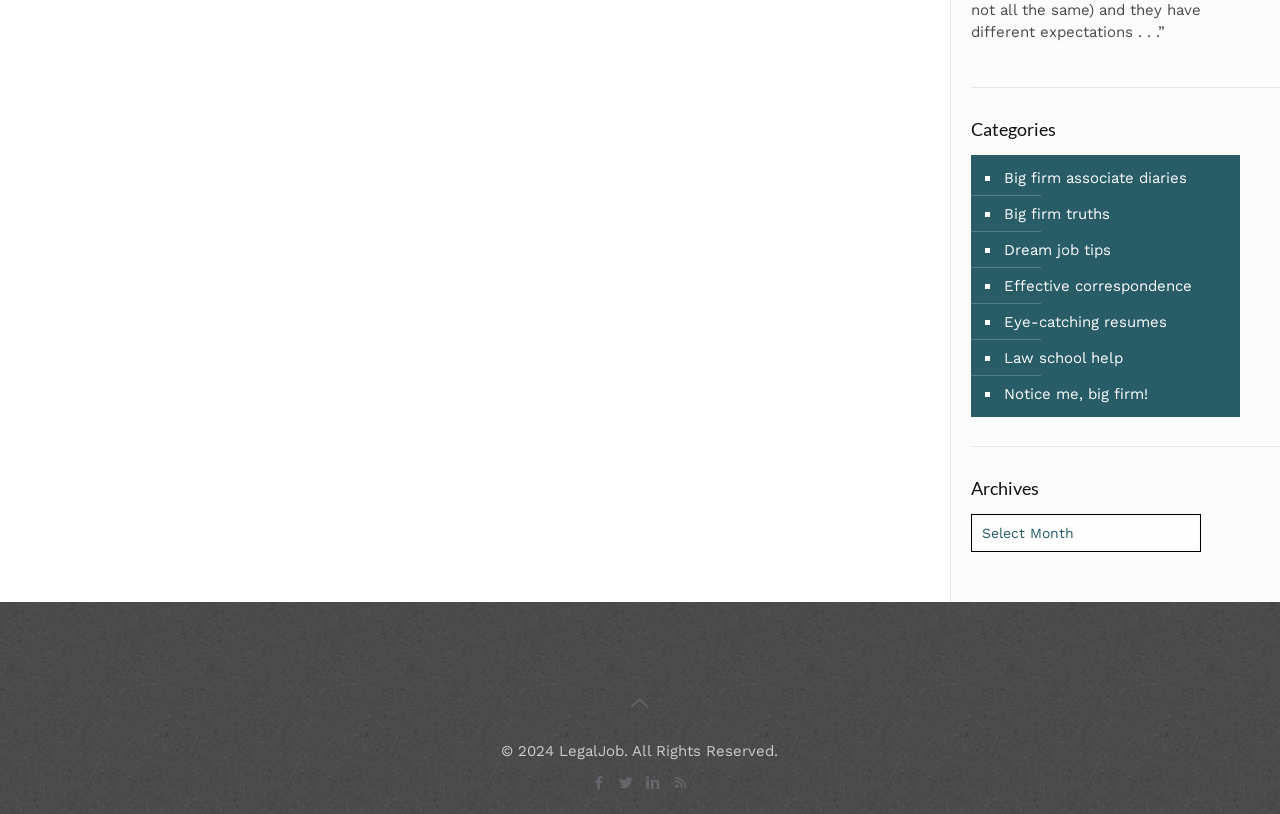Please predict the bounding box coordinates (top-left x, top-left y, bottom-right x, bottom-right y) for the UI element in the screenshot that fits the description: Dream job tips

[0.782, 0.285, 0.868, 0.329]